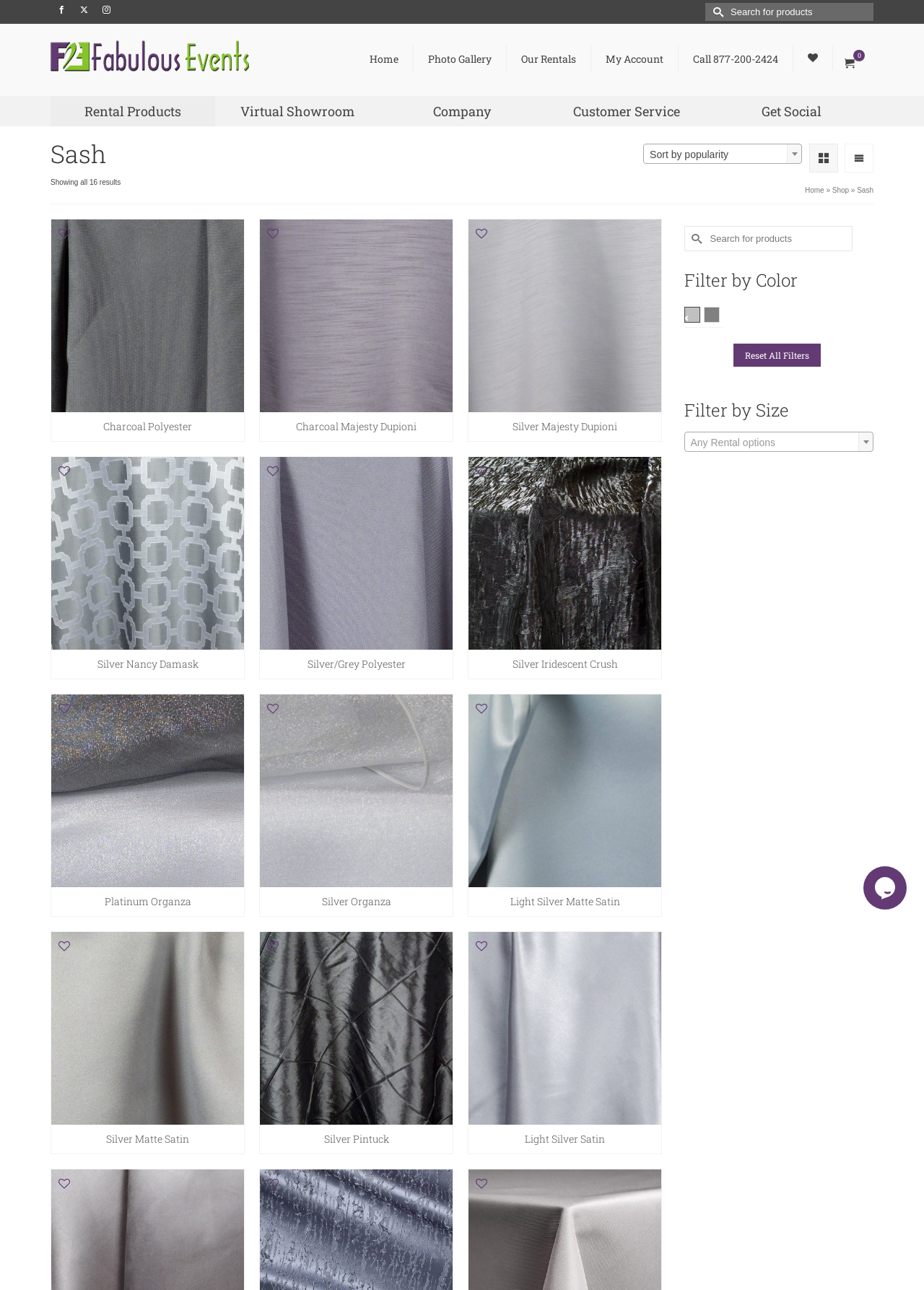Calculate the bounding box coordinates of the UI element given the description: "Charcoal Majesty Dupioni".

[0.281, 0.32, 0.49, 0.342]